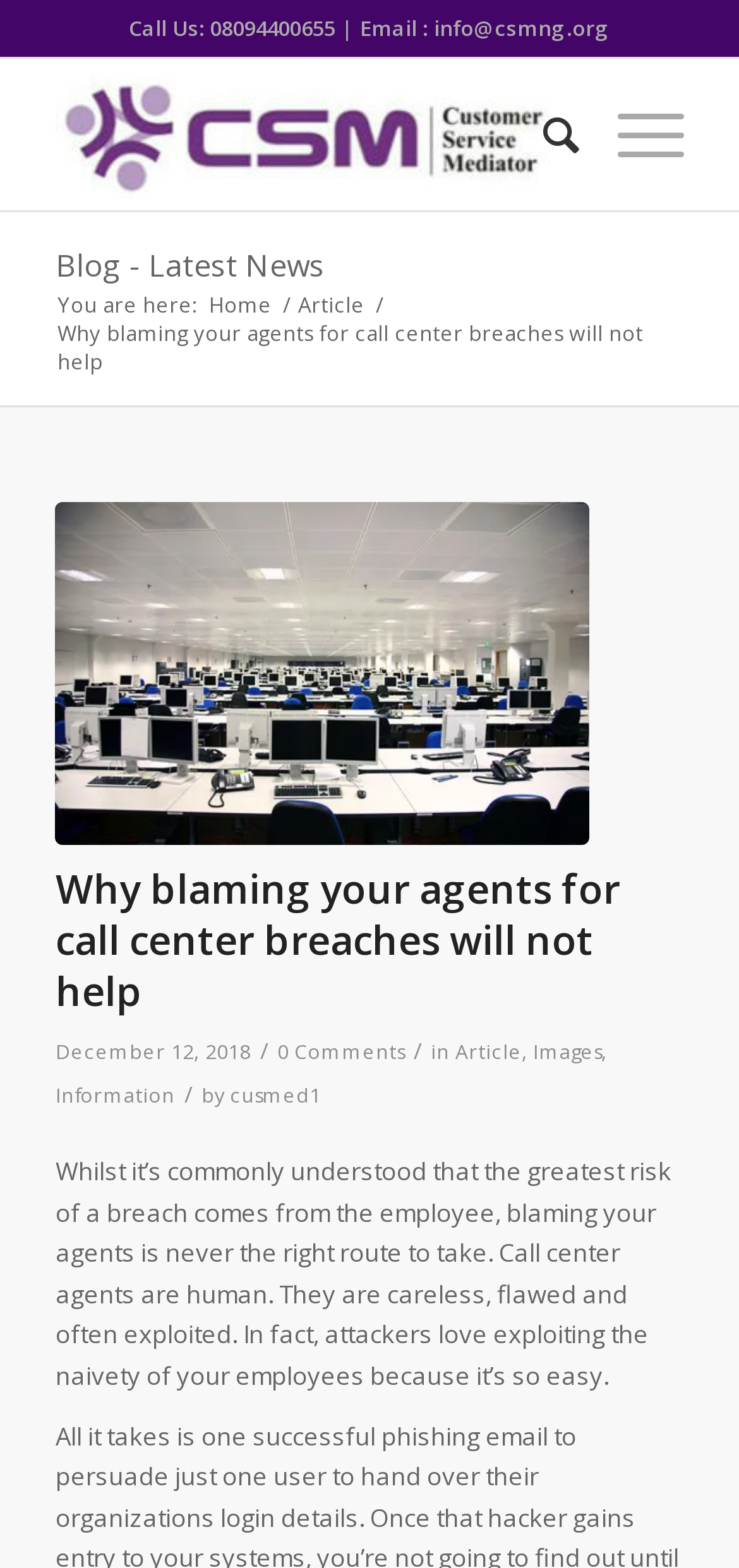Indicate the bounding box coordinates of the element that must be clicked to execute the instruction: "Read the article". The coordinates should be given as four float numbers between 0 and 1, i.e., [left, top, right, bottom].

[0.396, 0.185, 0.501, 0.203]